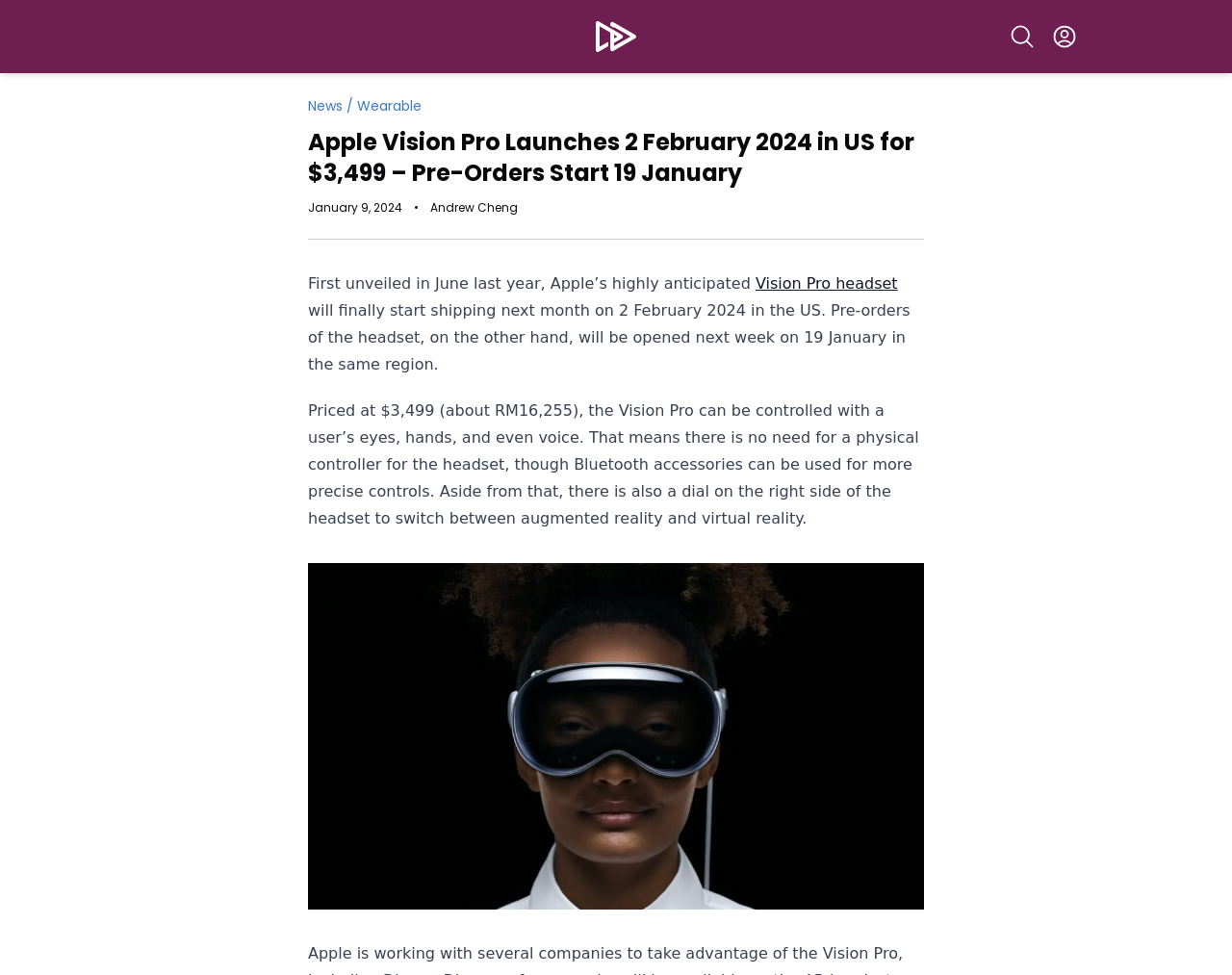Describe in detail what you see on the webpage.

The webpage is about the launch of Apple's Vision Pro headset, with a focus on its release date and pricing. At the top of the page, there is a link and an image, likely a logo, positioned near the center. To the right of this, there are two buttons, one with an image, and another with the text "Login" and an accompanying image.

Below this, there are three links: "News", "Wearable", and another with a separator in between. The main title of the article, "Apple Vision Pro Launches 2 February 2024 in US for $3,499 – Pre-Orders Start 19 January", is displayed prominently, followed by the date "January 9, 2024" and the author's name, "Andrew Cheng".

The main content of the article is divided into four paragraphs. The first paragraph discusses the launch of the Vision Pro headset, which was first unveiled in June last year. The second paragraph provides more details about the pre-order and shipping dates. The third paragraph describes the features of the headset, including its price, controls, and capabilities. The fourth paragraph is not explicitly described in the accessibility tree, but it likely continues to discuss the Vision Pro headset.

On the right side of the article, there is a large figure, likely an image of the Vision Pro headset, which takes up a significant portion of the page. Overall, the webpage has a simple layout with a focus on the main article and a few accompanying images and links.